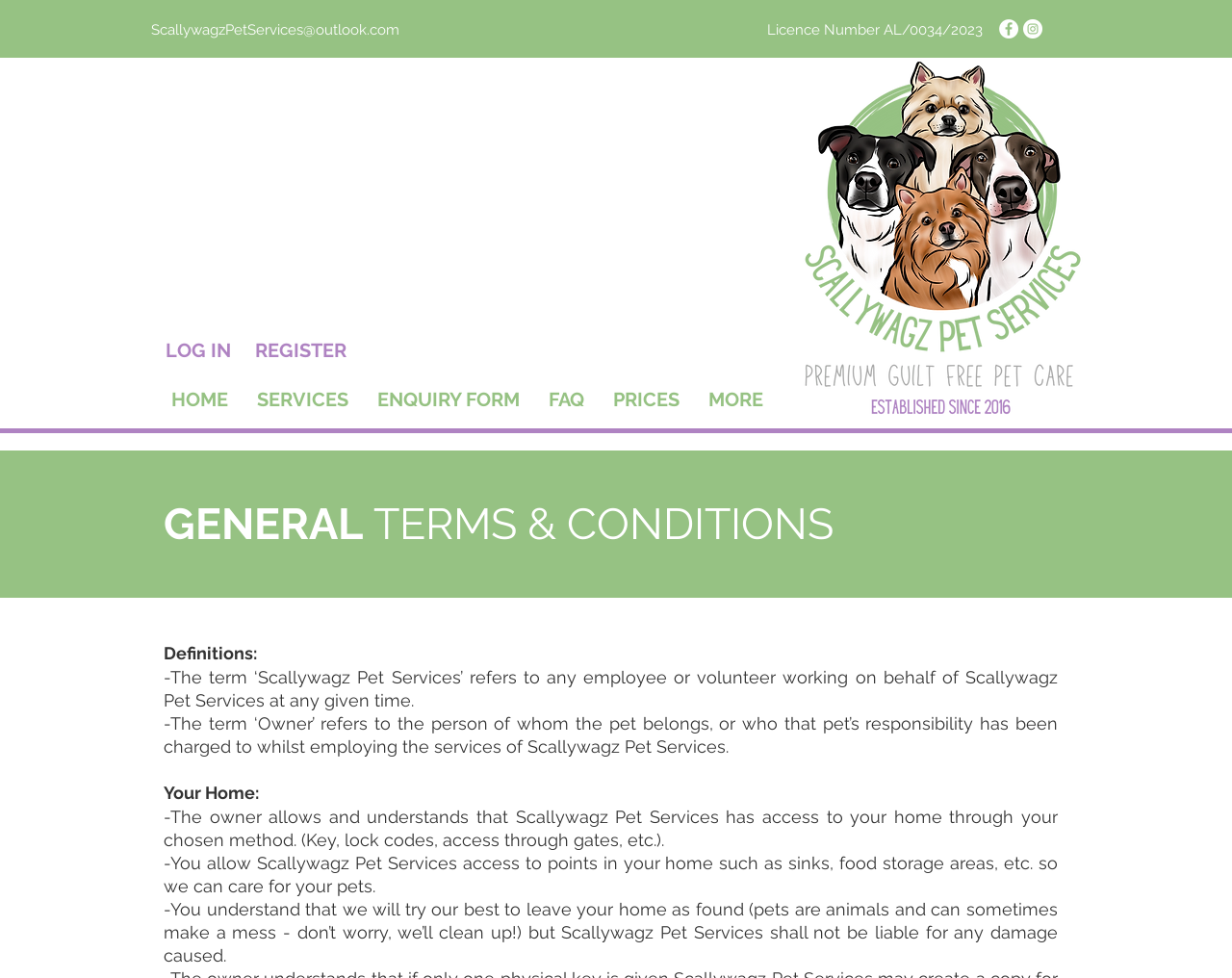Explain the webpage in detail, including its primary components.

The webpage appears to be the homepage of Scallywagz Pet Services, a premium pet service provider based in West Cumbria. At the top of the page, there is a heading displaying the company's email address, followed by a licence number. To the right of these headings, there is a social bar with links to Facebook and Instagram, each accompanied by an image of the respective social media platform's logo.

Below the social bar, there are two prominent links: "LOG IN" and "REGISTER". Further down, there is a navigation menu with links to various sections of the website, including "HOME", "SERVICES", "ENQUIRY FORM", "FAQ", "PRICES", and "MORE".

On the right side of the page, there is a large image of four pets, likely the owners' pets. Below this image, there is a section dedicated to the company's general terms and conditions. This section is headed by a title and contains several paragraphs of text outlining definitions, responsibilities, and expectations for pet owners who employ the services of Scallywagz Pet Services.

Throughout the page, there are a total of five images, including the social media logos and the image of the four pets. There are also several links and headings, as well as a significant amount of text providing information about the company and its services.